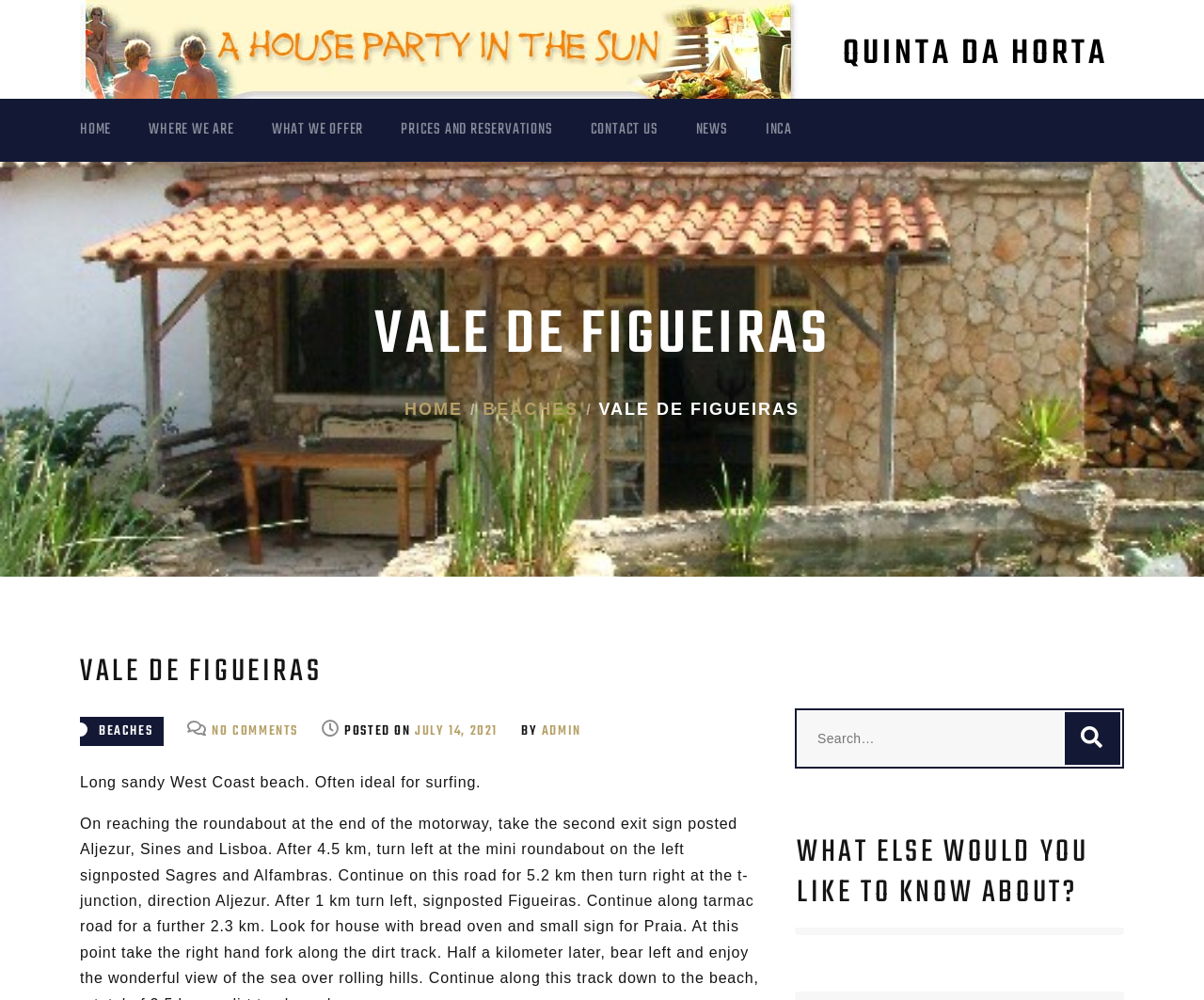Please determine the primary heading and provide its text.

QUINTA DA HORTA